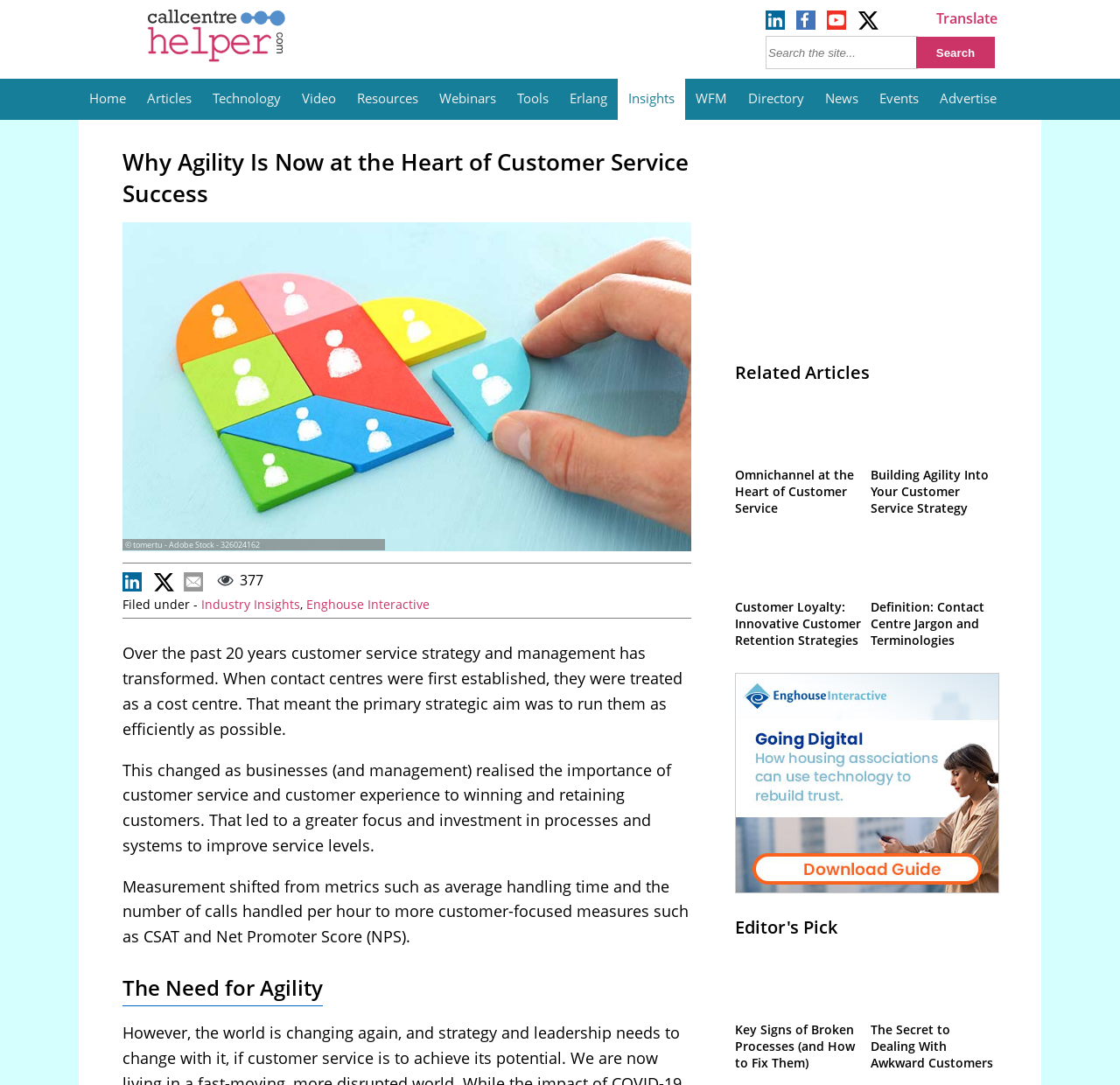Provide the bounding box coordinates of the HTML element this sentence describes: "name="q" placeholder="Search the site..."".

[0.684, 0.033, 0.82, 0.064]